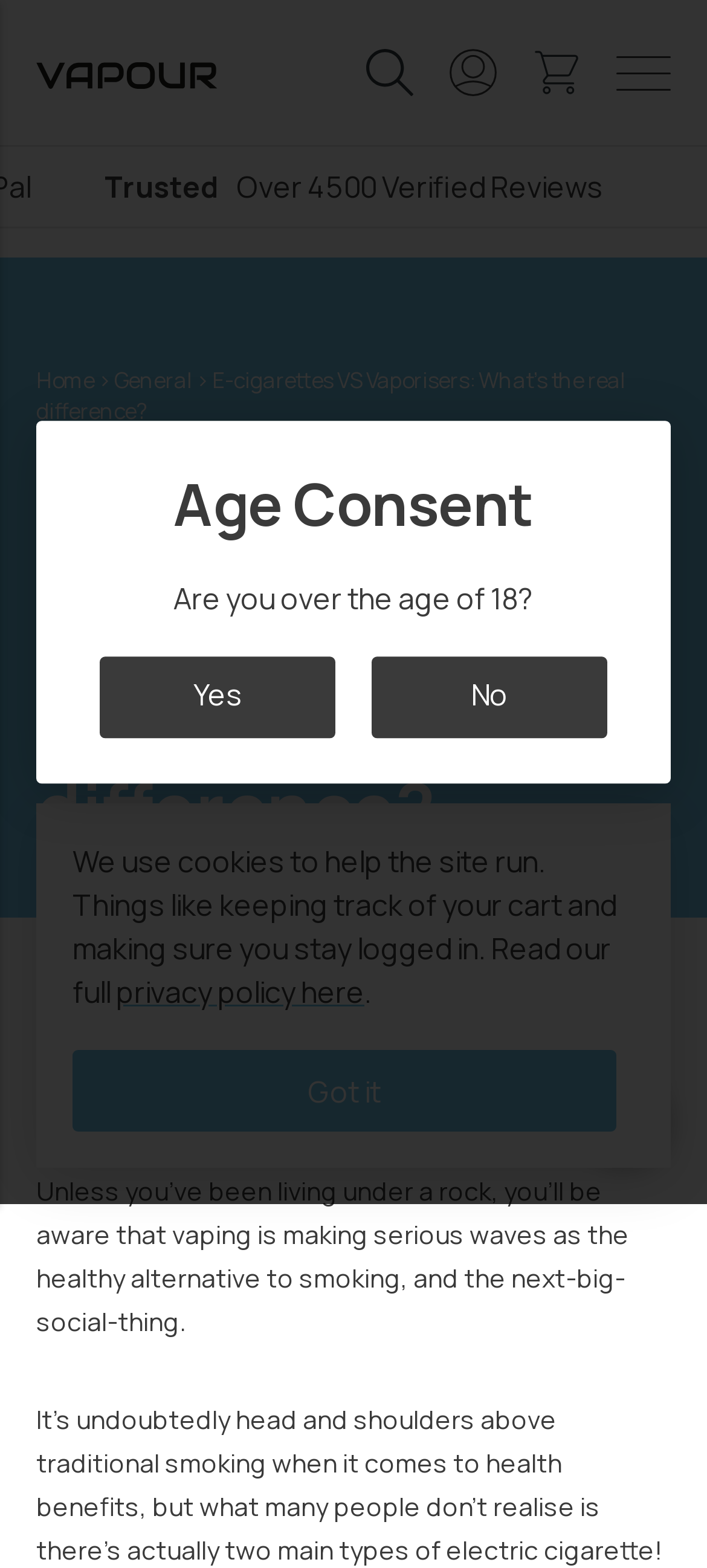Please provide the bounding box coordinates for the element that needs to be clicked to perform the following instruction: "Click the 'Got it' button to dismiss the cookie notice". The coordinates should be given as four float numbers between 0 and 1, i.e., [left, top, right, bottom].

[0.103, 0.67, 0.872, 0.722]